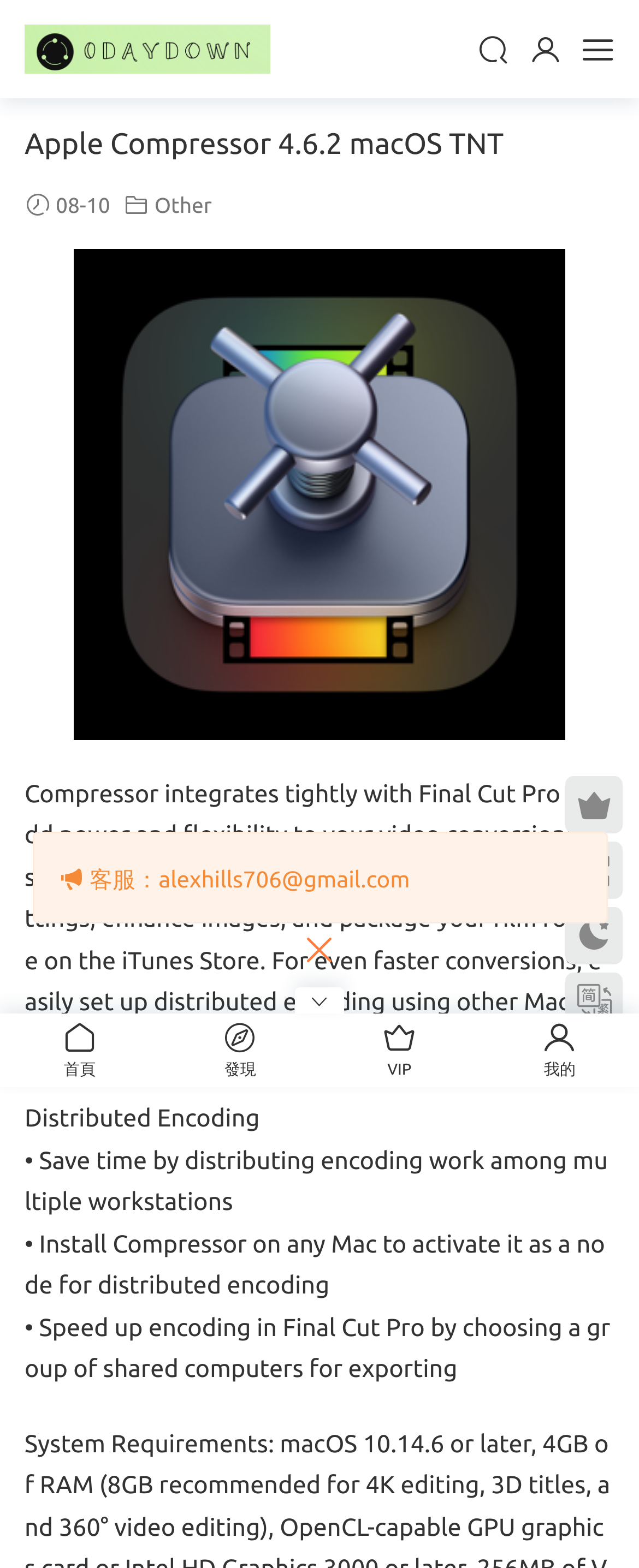Locate the bounding box coordinates of the clickable area needed to fulfill the instruction: "Get a quote".

None